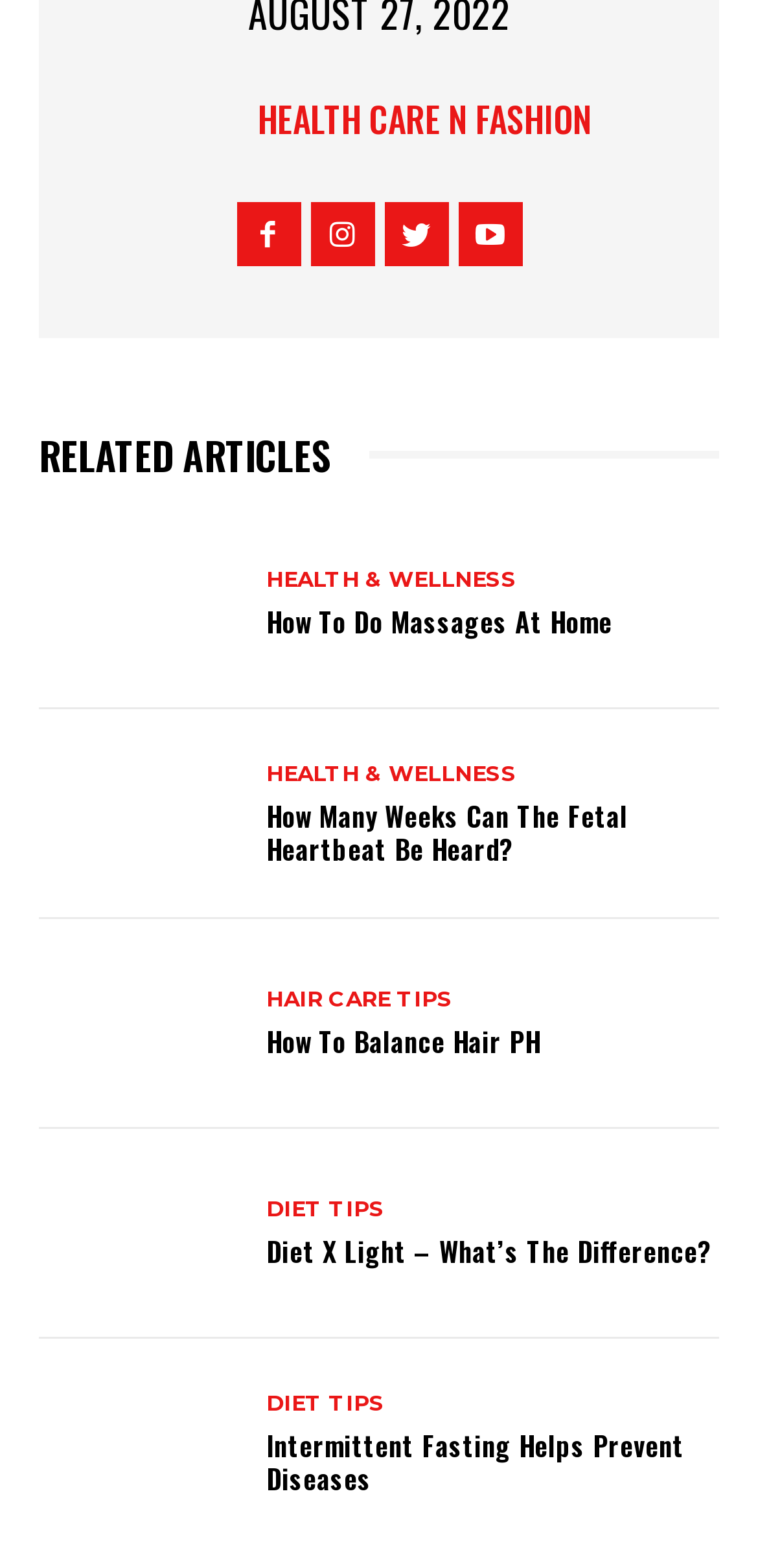Determine the bounding box for the UI element that matches this description: "Health Care N Fashion".

[0.34, 0.057, 0.781, 0.095]